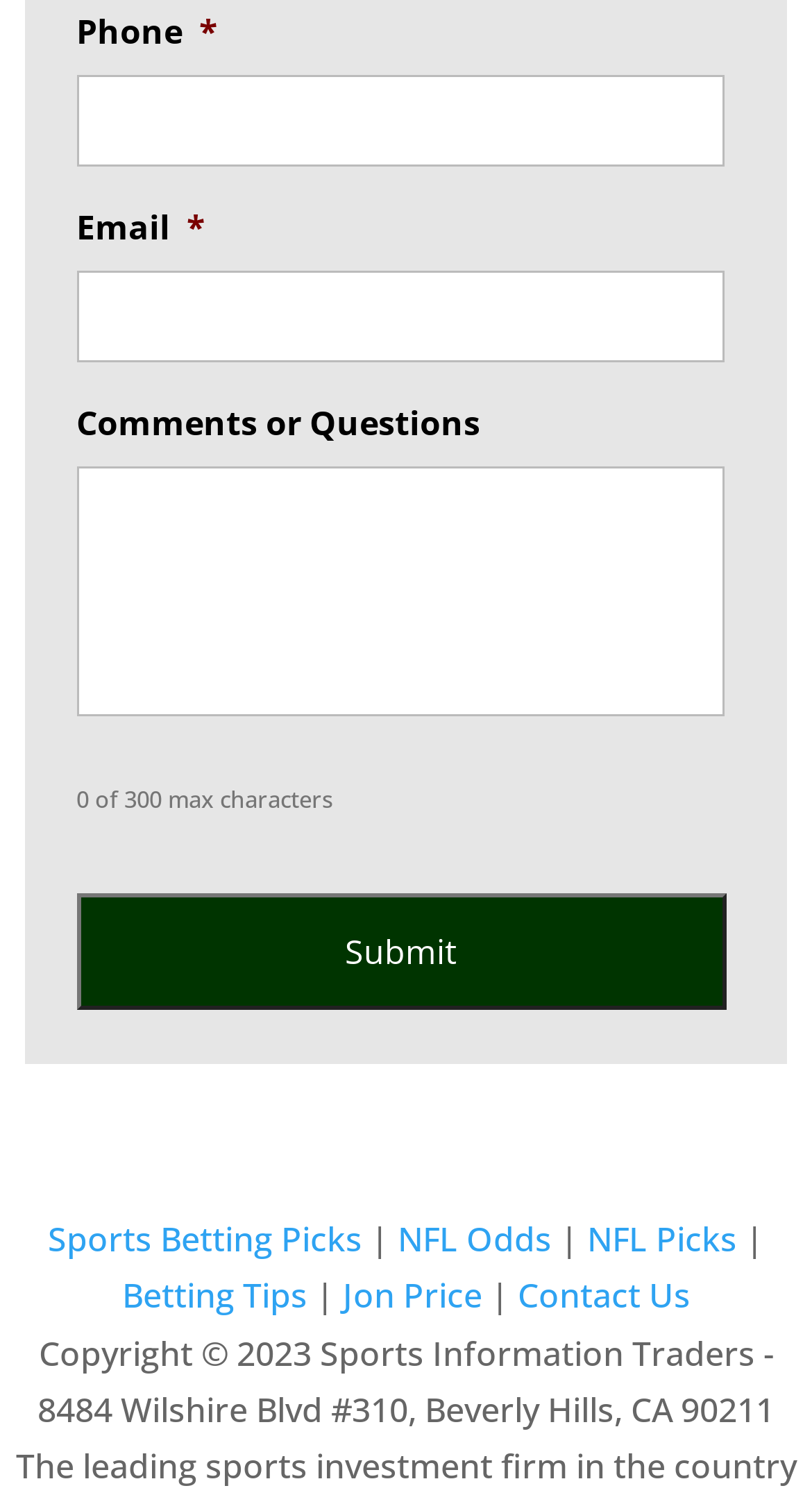Please respond to the question with a concise word or phrase:
How many links are there in the footer section?

5